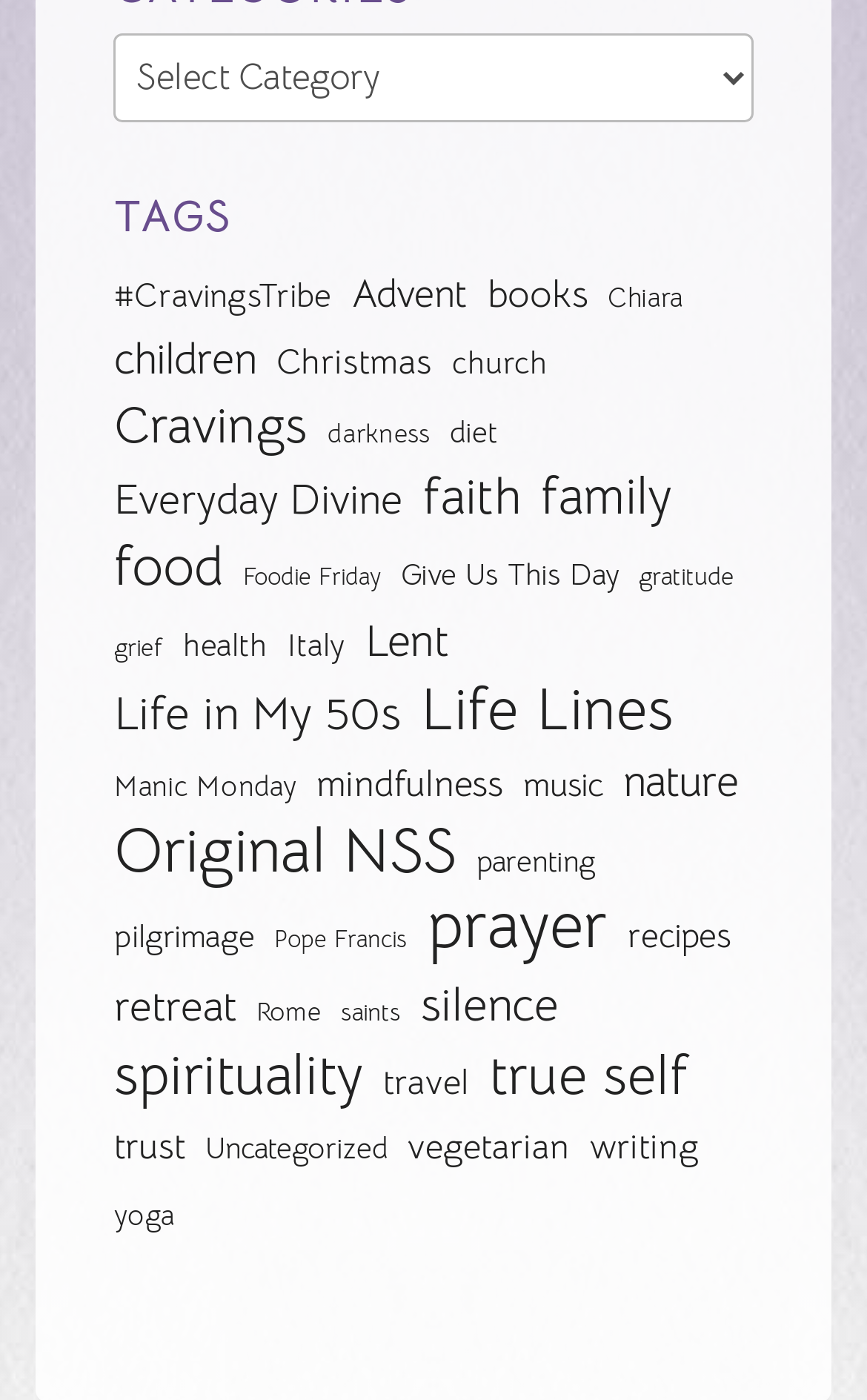Please identify the coordinates of the bounding box for the clickable region that will accomplish this instruction: "Browse books".

[0.563, 0.188, 0.678, 0.234]